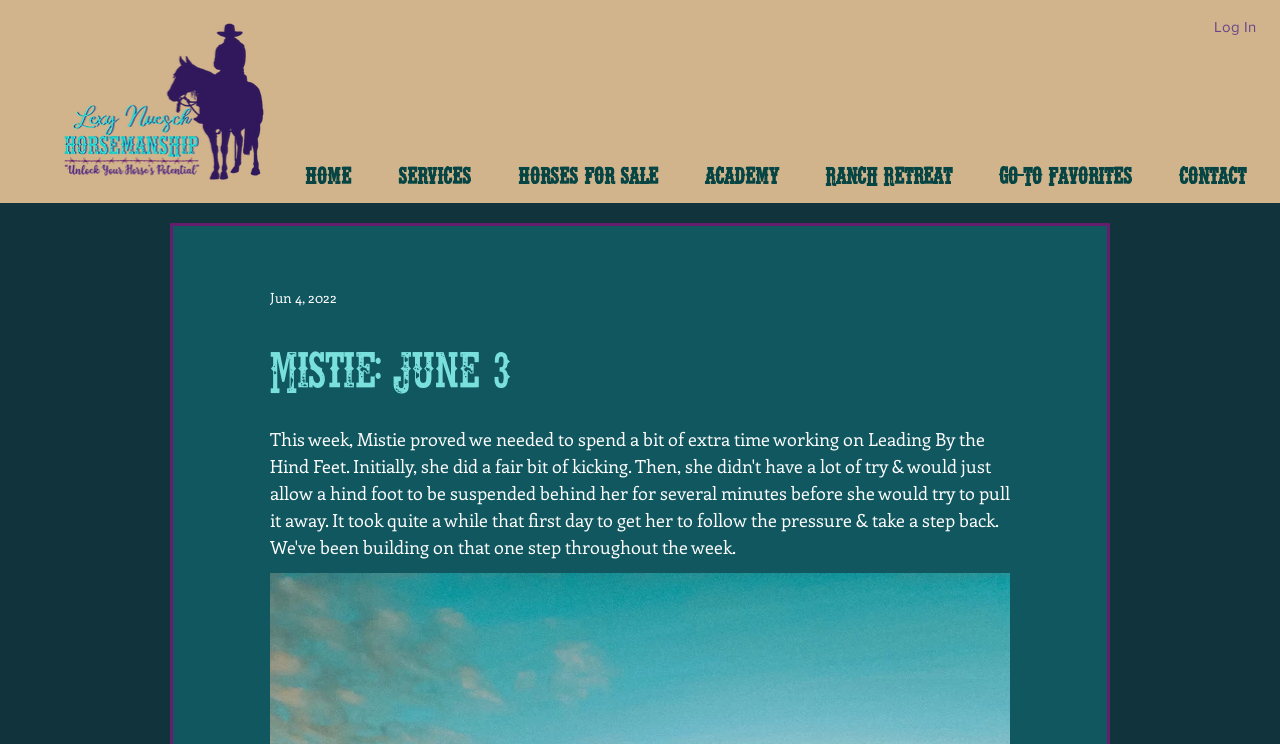Specify the bounding box coordinates of the area to click in order to execute this command: 'contact us'. The coordinates should consist of four float numbers ranging from 0 to 1, and should be formatted as [left, top, right, bottom].

[0.903, 0.204, 0.992, 0.264]